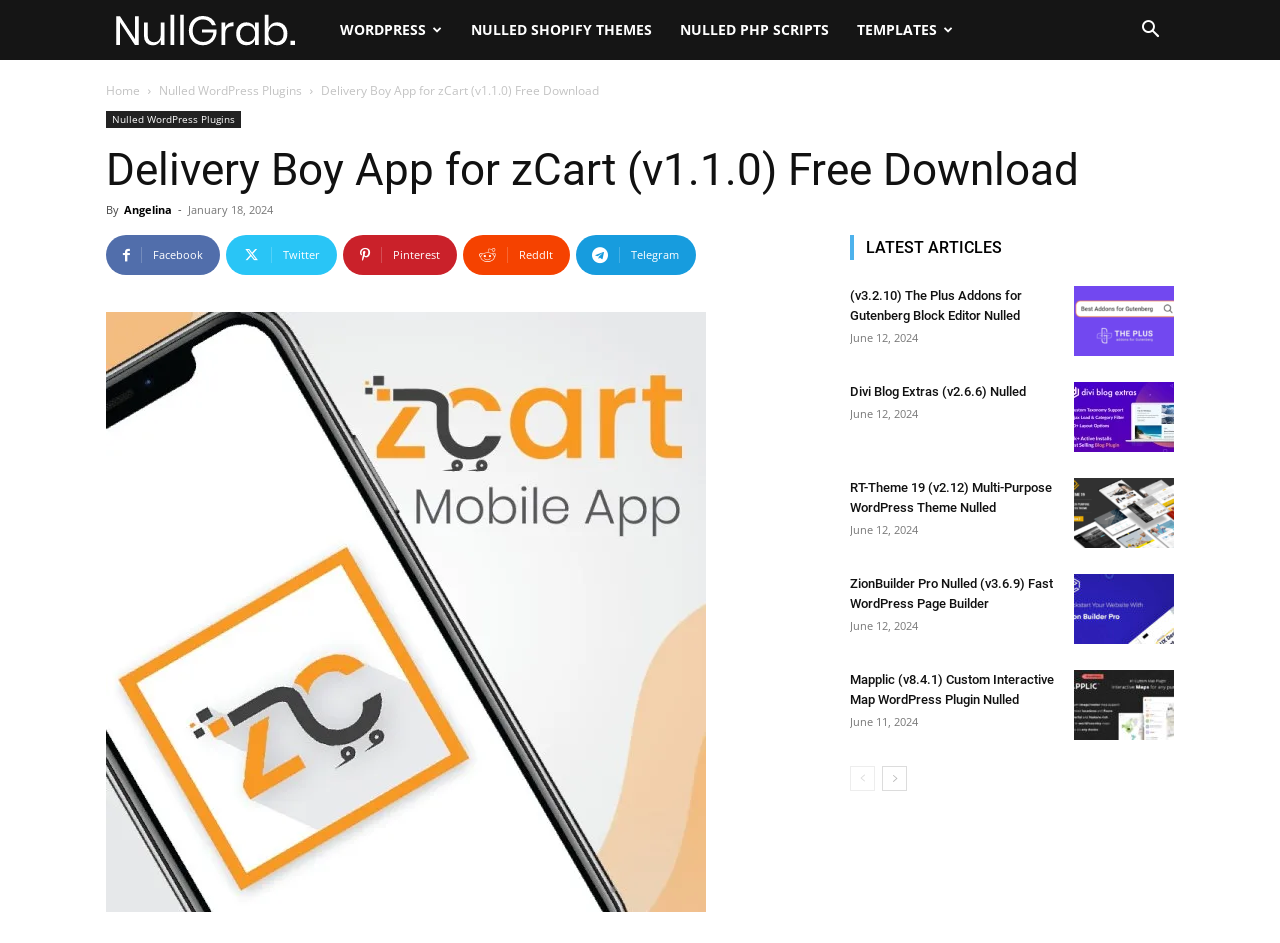Please mark the bounding box coordinates of the area that should be clicked to carry out the instruction: "View latest articles".

[0.664, 0.249, 0.917, 0.276]